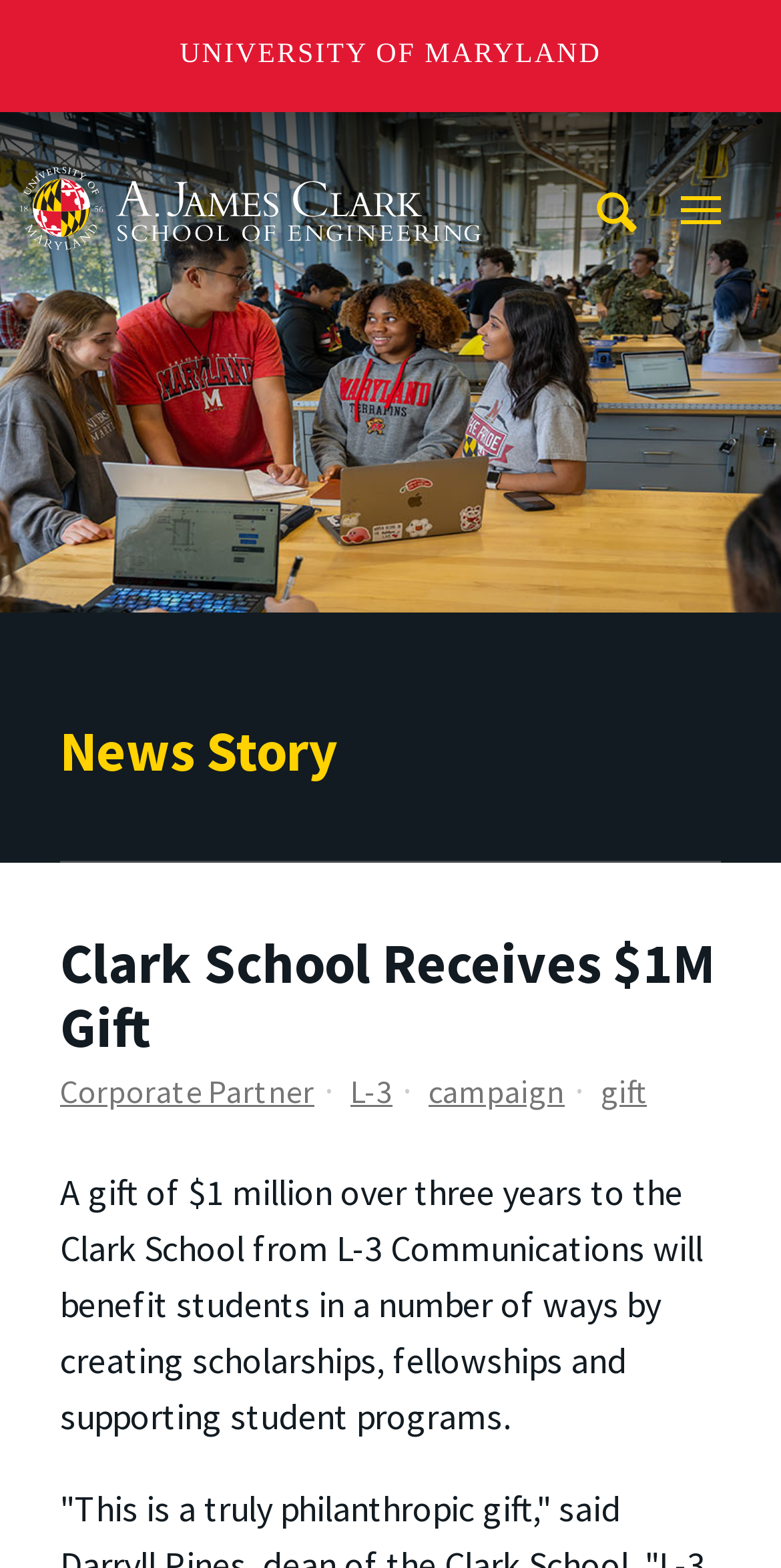Highlight the bounding box coordinates of the element you need to click to perform the following instruction: "Visit UNIVERSITY OF MARYLAND."

[0.23, 0.012, 0.77, 0.061]